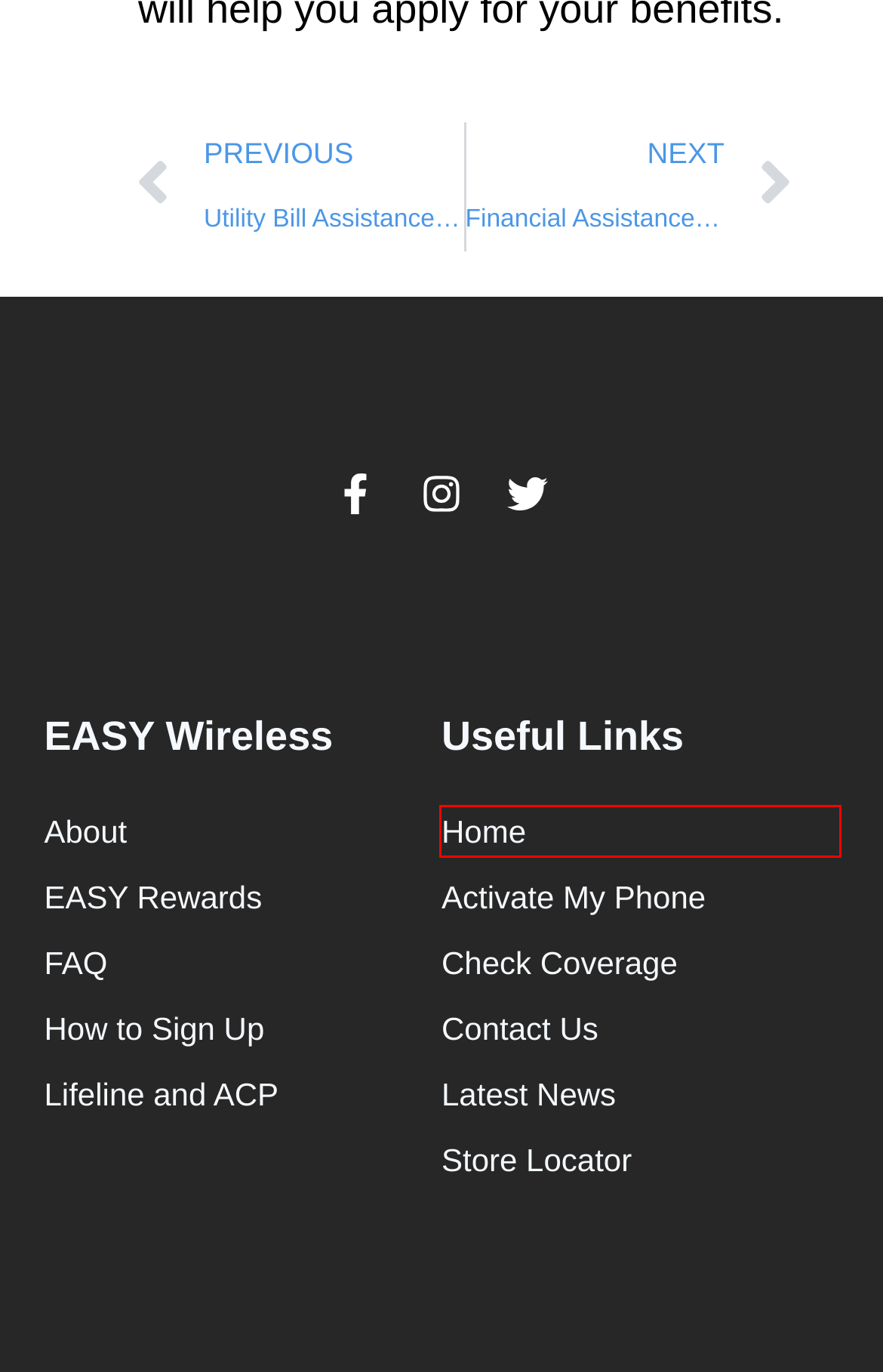Look at the screenshot of a webpage where a red bounding box surrounds a UI element. Your task is to select the best-matching webpage description for the new webpage after you click the element within the bounding box. The available options are:
A. Utility Bill Assistance Oklahoma: Essential Aid For Lowering Household Expenses - EASY.Wireless
B. EASY Rewards - EASY.Wireless
C. News And Resources - EASY.Wireless
D. Contact Us - EASY.Wireless
E. Home - EASY.Wireless
F. About Us - EASY.Wireless
G. How To Activate Your Phone - EASY.Wireless
H. About Lifeline And ACP - EASY.Wireless

E